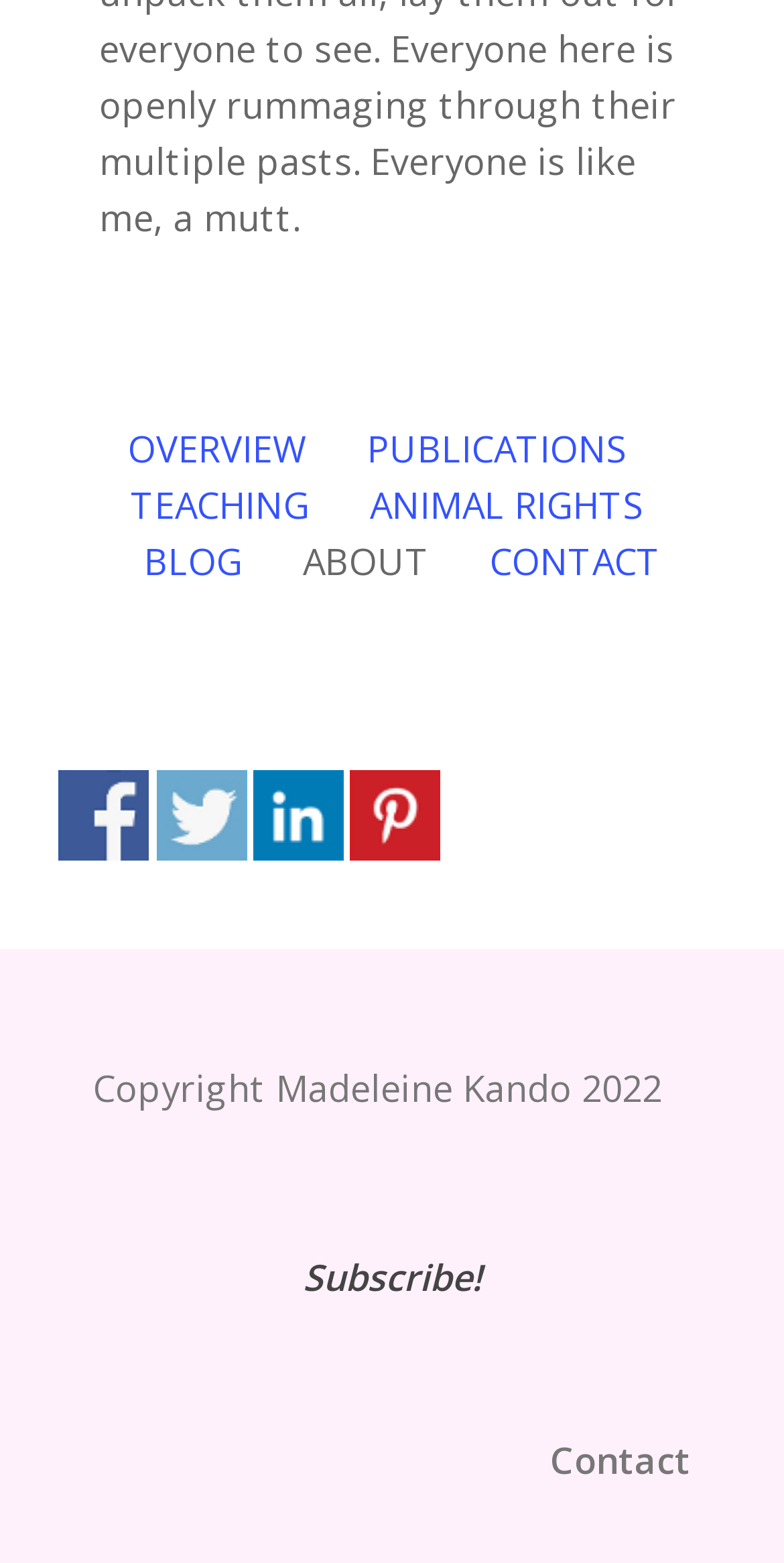Please give a concise answer to this question using a single word or phrase: 
How many columns are used to organize the navigation links?

2